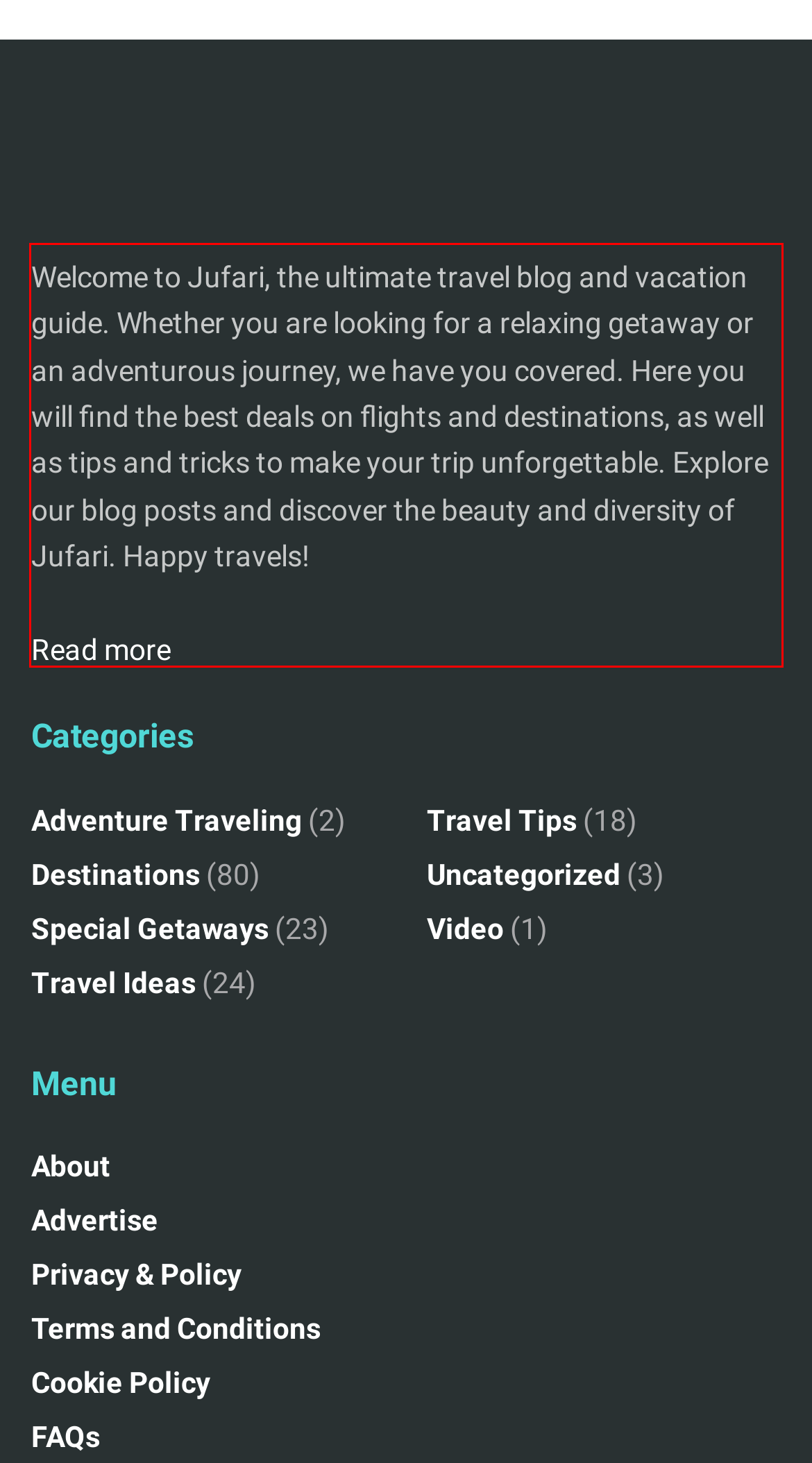Please identify and extract the text from the UI element that is surrounded by a red bounding box in the provided webpage screenshot.

Welcome to Jufari, the ultimate travel blog and vacation guide. Whether you are looking for a relaxing getaway or an adventurous journey, we have you covered. Here you will find the best deals on flights and destinations, as well as tips and tricks to make your trip unforgettable. Explore our blog posts and discover the beauty and diversity of Jufari. Happy travels! Read more